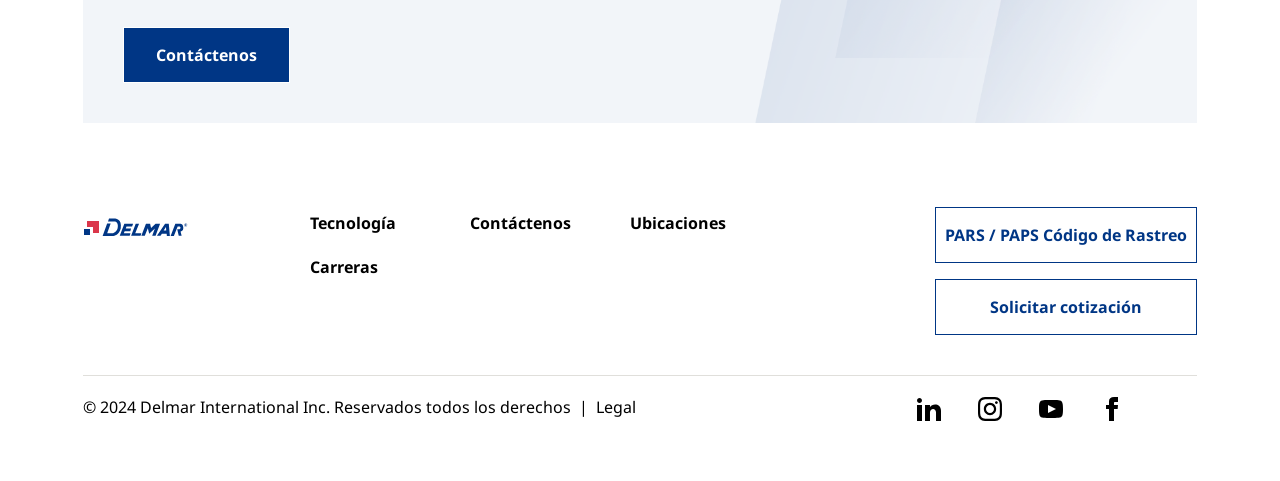Please find the bounding box coordinates of the element that you should click to achieve the following instruction: "Go to the home page". The coordinates should be presented as four float numbers between 0 and 1: [left, top, right, bottom].

[0.053, 0.43, 0.159, 0.503]